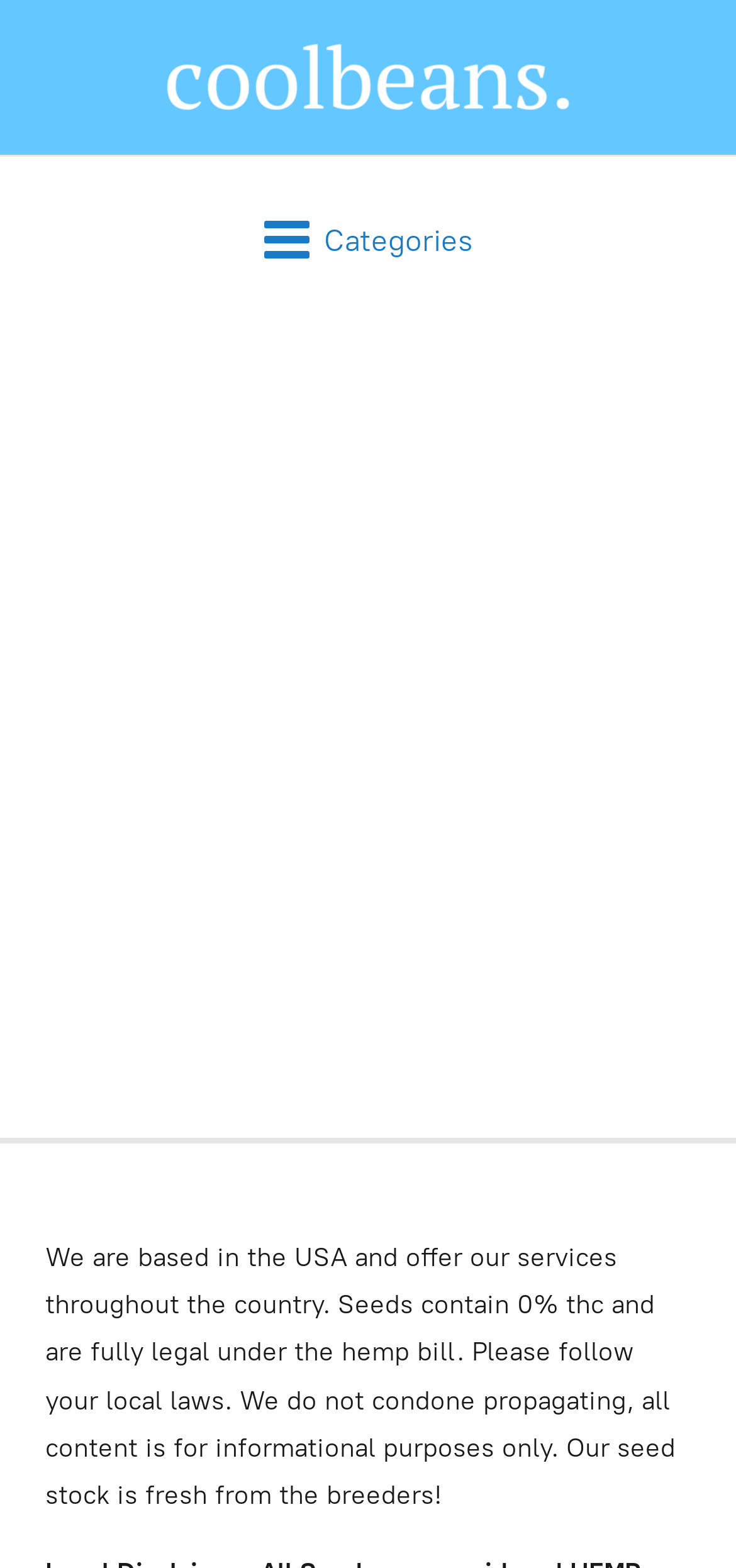Answer the question briefly using a single word or phrase: 
How many feminized seeds are being offered?

7